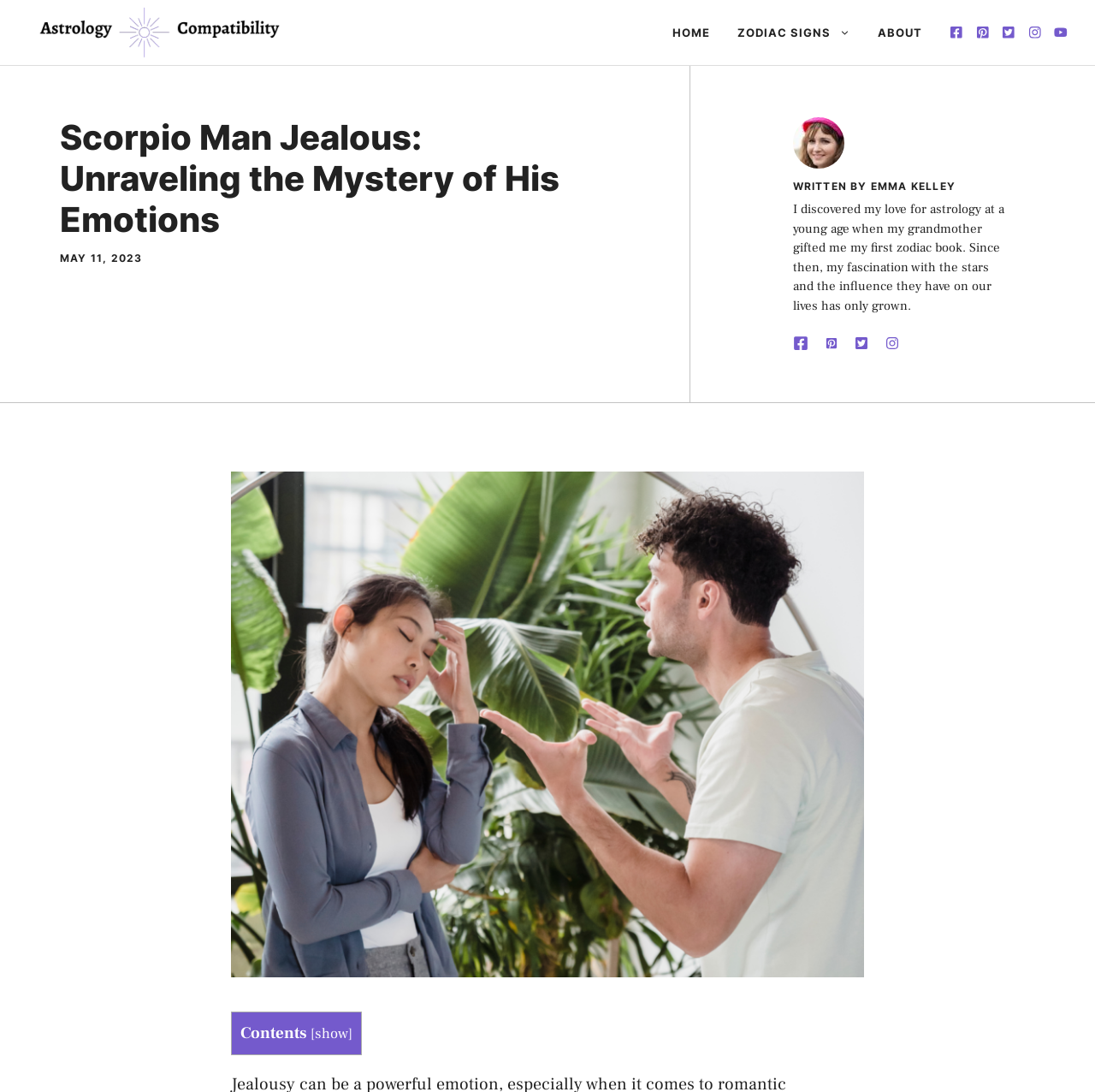What is the topic of the article?
From the image, respond using a single word or phrase.

Scorpio Man Jealous